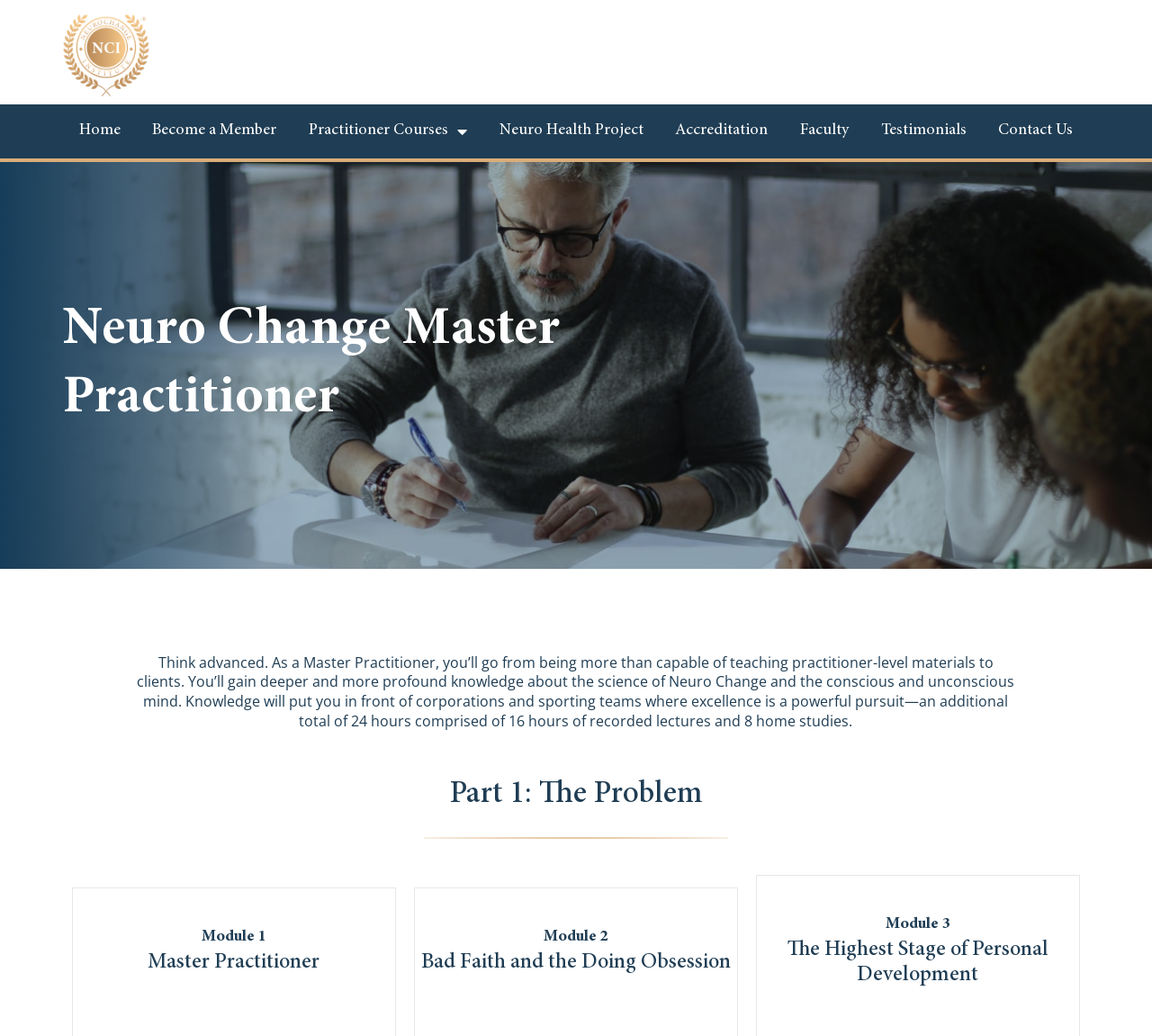Can you find the bounding box coordinates for the element to click on to achieve the instruction: "Contact Us"?

[0.853, 0.109, 0.945, 0.144]